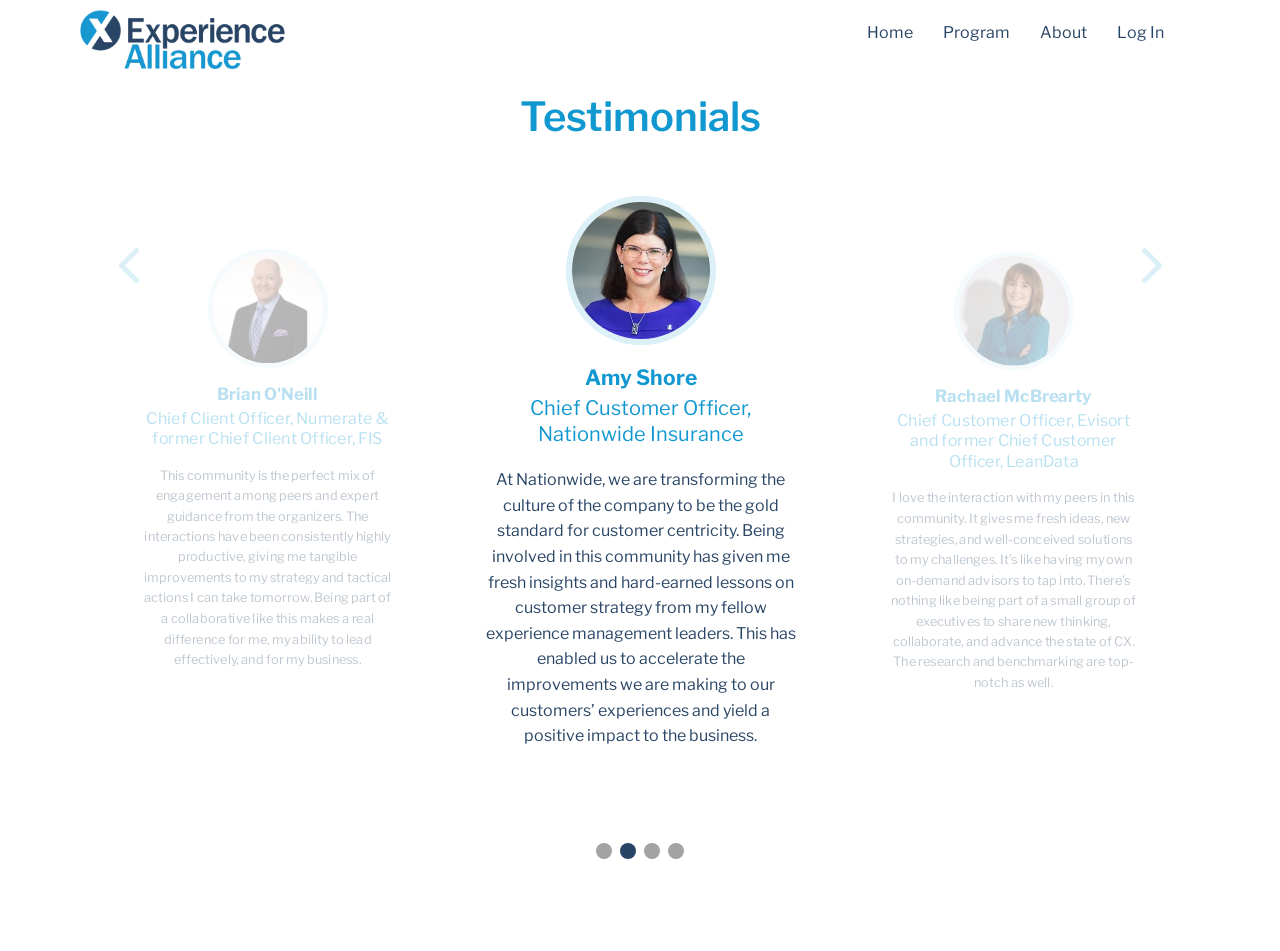How many buttons are at the bottom?
Kindly answer the question with as much detail as you can.

I counted the number of buttons at the bottom of the page by looking at the buttons with icons or no text. There are five buttons.